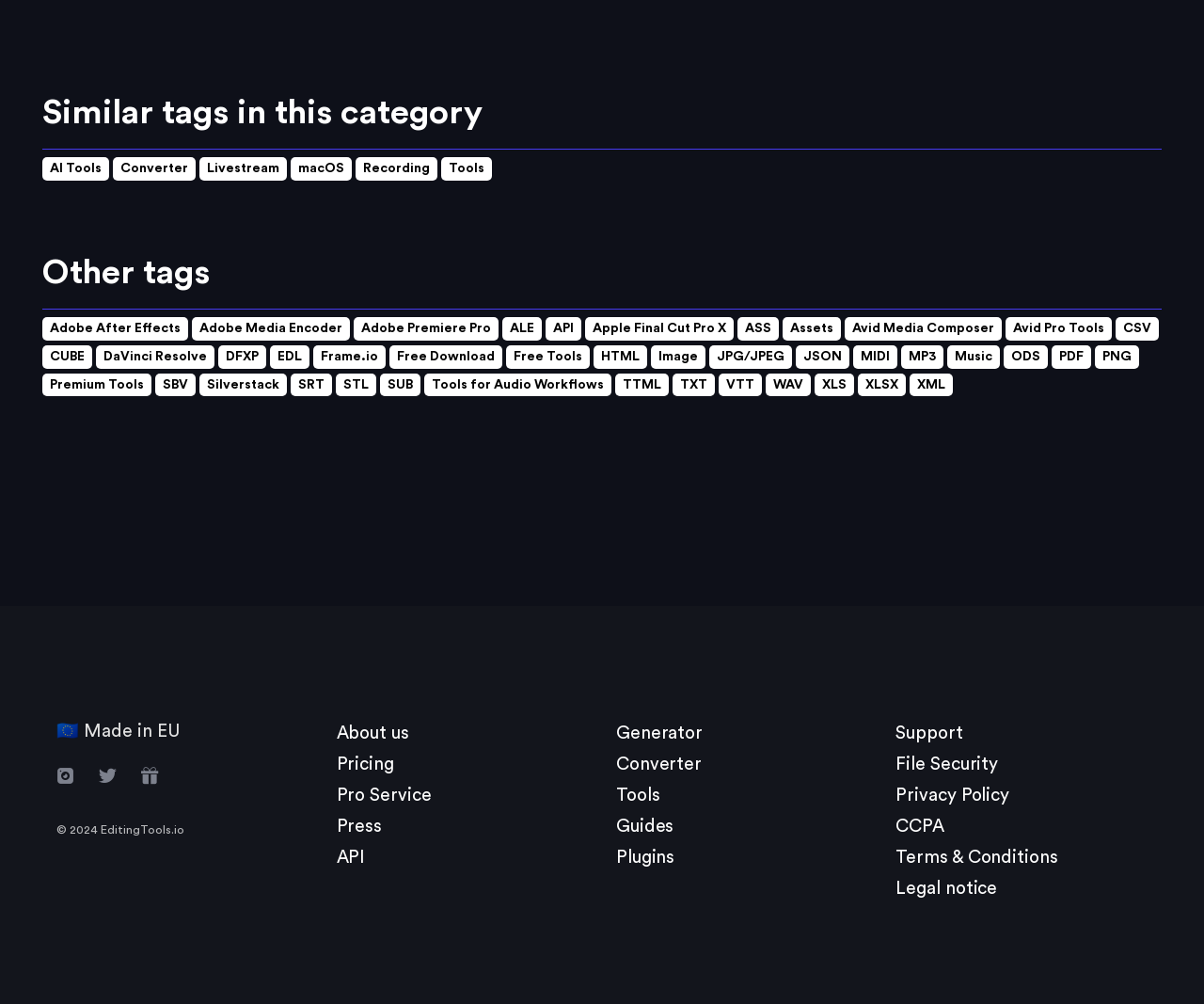Based on the description "VTT", find the bounding box of the specified UI element.

[0.597, 0.372, 0.633, 0.395]